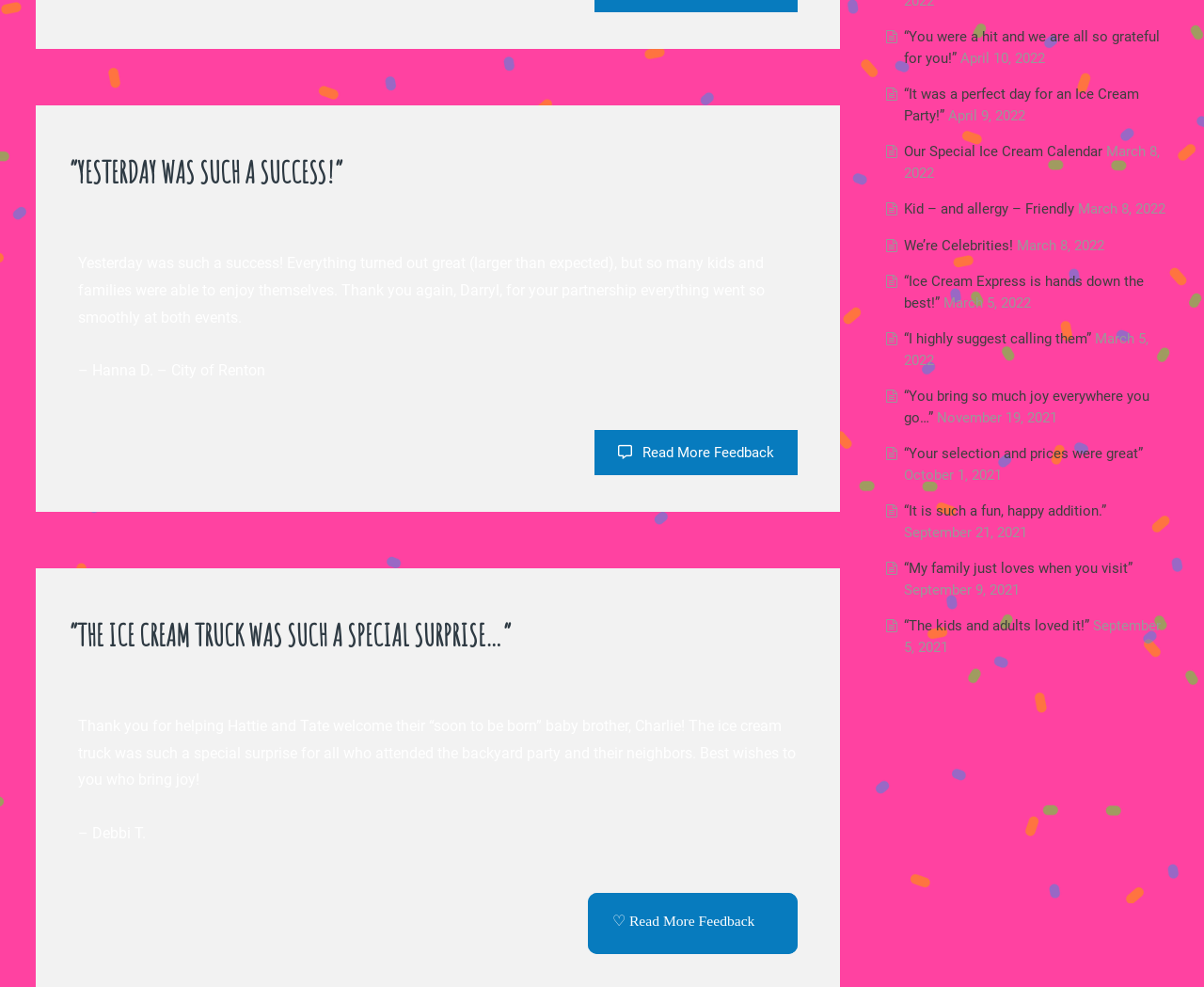Find the coordinates for the bounding box of the element with this description: "♡ Read More Feedback".

[0.488, 0.905, 0.662, 0.967]